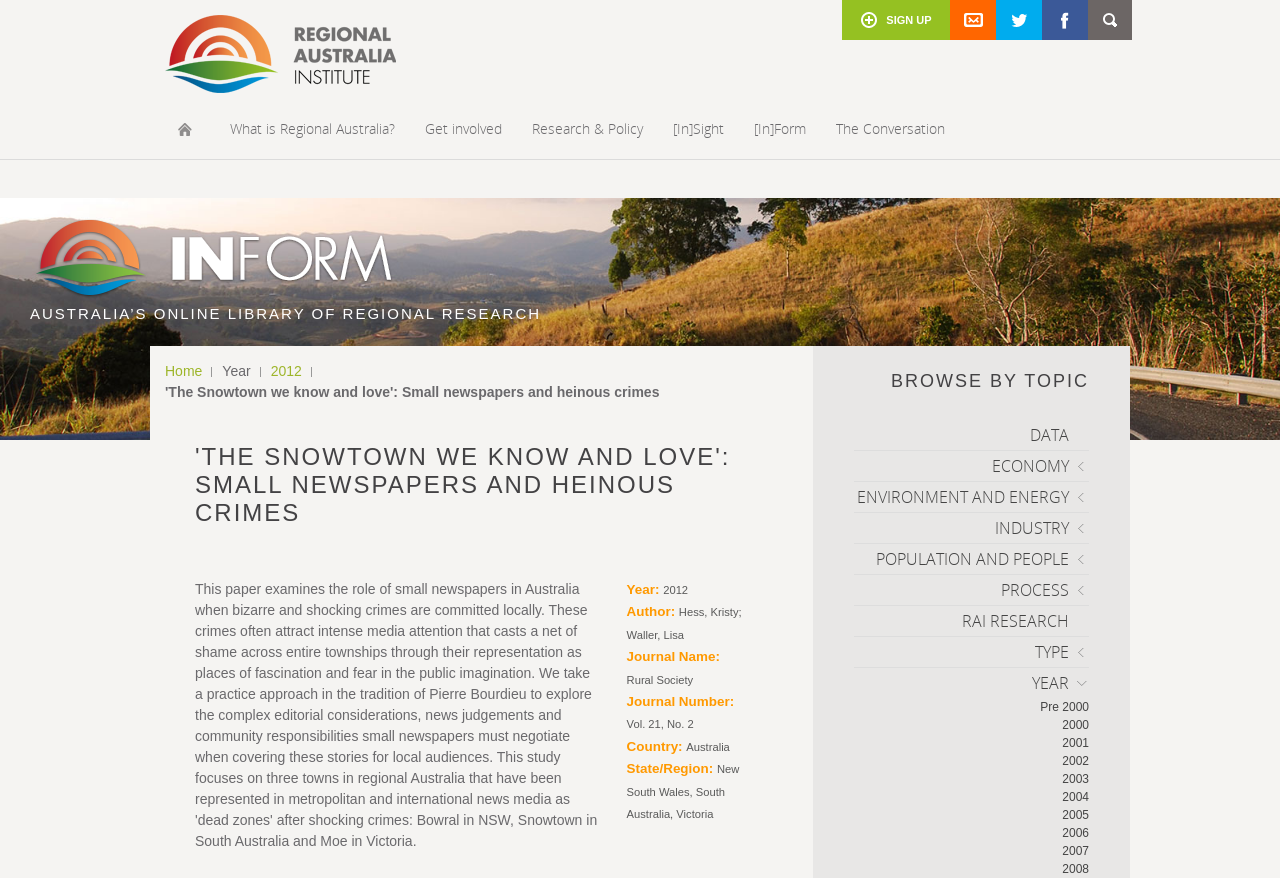Explain the webpage's design and content in an elaborate manner.

This webpage appears to be an article page from the Regional Australia Institute. At the top, there is a logo on the left and a navigation menu with links to "Home", "What is Regional Australia?", "Get involved", "Research & Policy", "[In]Sight", "[In]Form", and "The Conversation". On the right side of the top section, there are several links, including "SIGN UP" and a few empty links.

Below the top section, there is a large banner image that spans the entire width of the page. Within the banner, there is a smaller "Inform-logo" image on the left side.

The main content of the page is an article titled "'THE SNOWTOWN WE KNOW AND LOVE': SMALL NEWSPAPERS AND HEINOUS CRIMES". The article has a heading with the same title, followed by metadata information, including the year "2012", authors "Hess, Kristy; Waller, Lisa", journal name "Rural Society", journal number "Vol. 21, No. 2", country "Australia", and state/region "New South Wales, South Australia, Victoria".

On the right side of the page, there is a section titled "BROWSE BY TOPIC" with links to various topics, including "DATA", "RAI RESEARCH", and several others. Below this section, there are links to specific years, ranging from "Pre 2000" to "2008".

Overall, the page appears to be a research article or publication from the Regional Australia Institute, with a focus on small newspapers and heinous crimes in regional Australia.